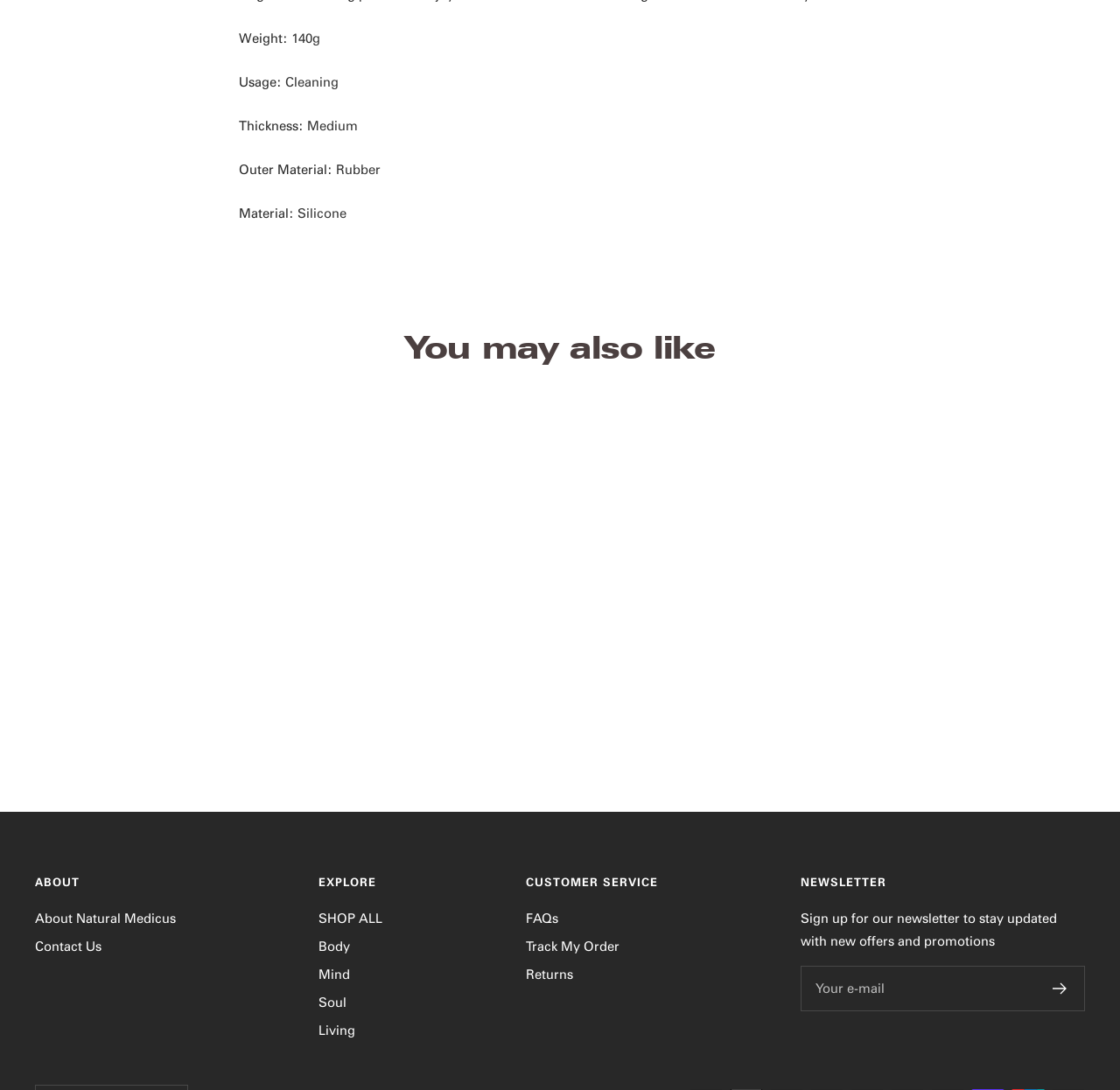Respond with a single word or phrase to the following question: What is the purpose of the 'Register' button?

Sign up for newsletter